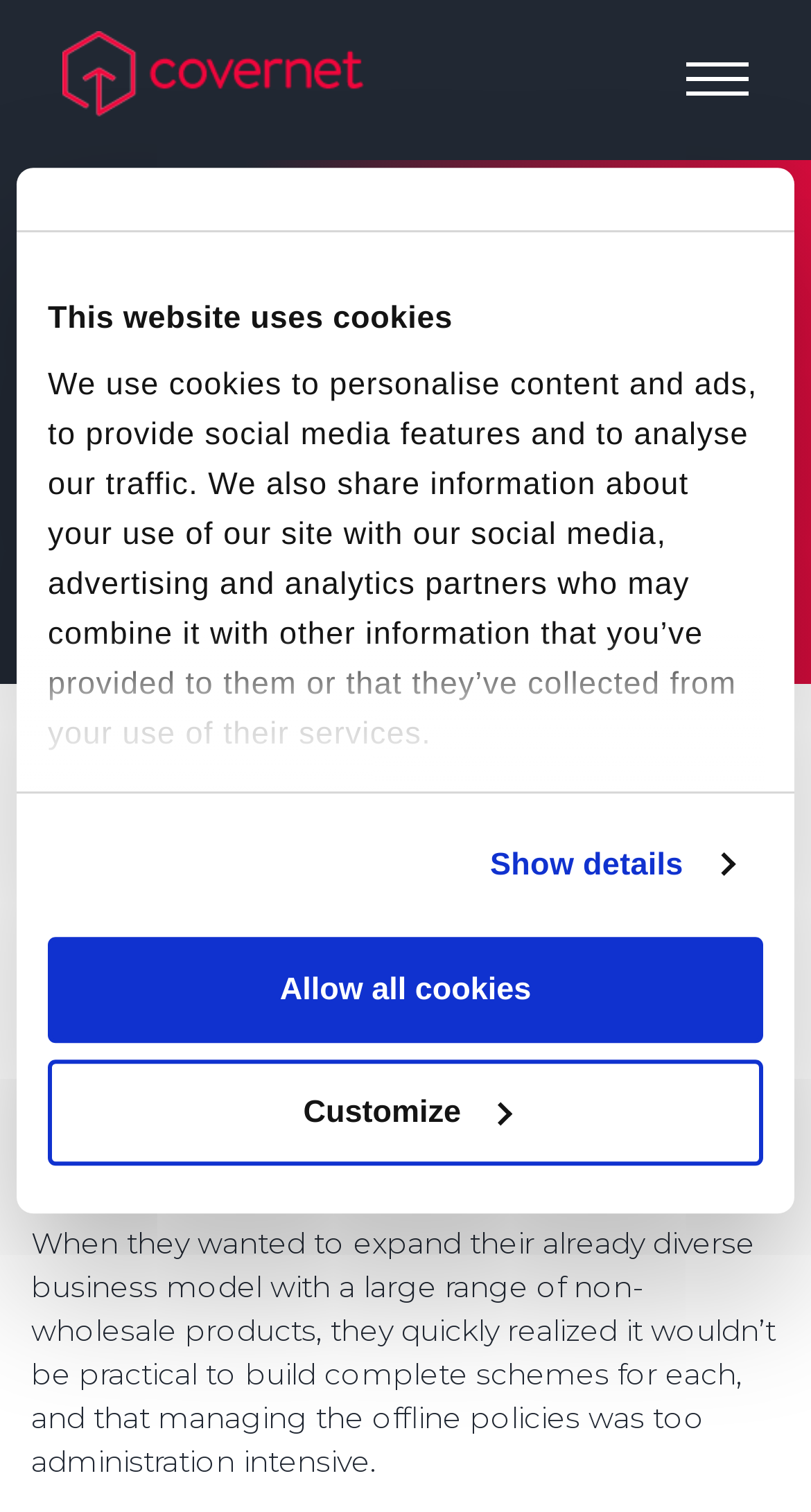Answer the question in a single word or phrase:
What is the name of the insurance company?

Ibex